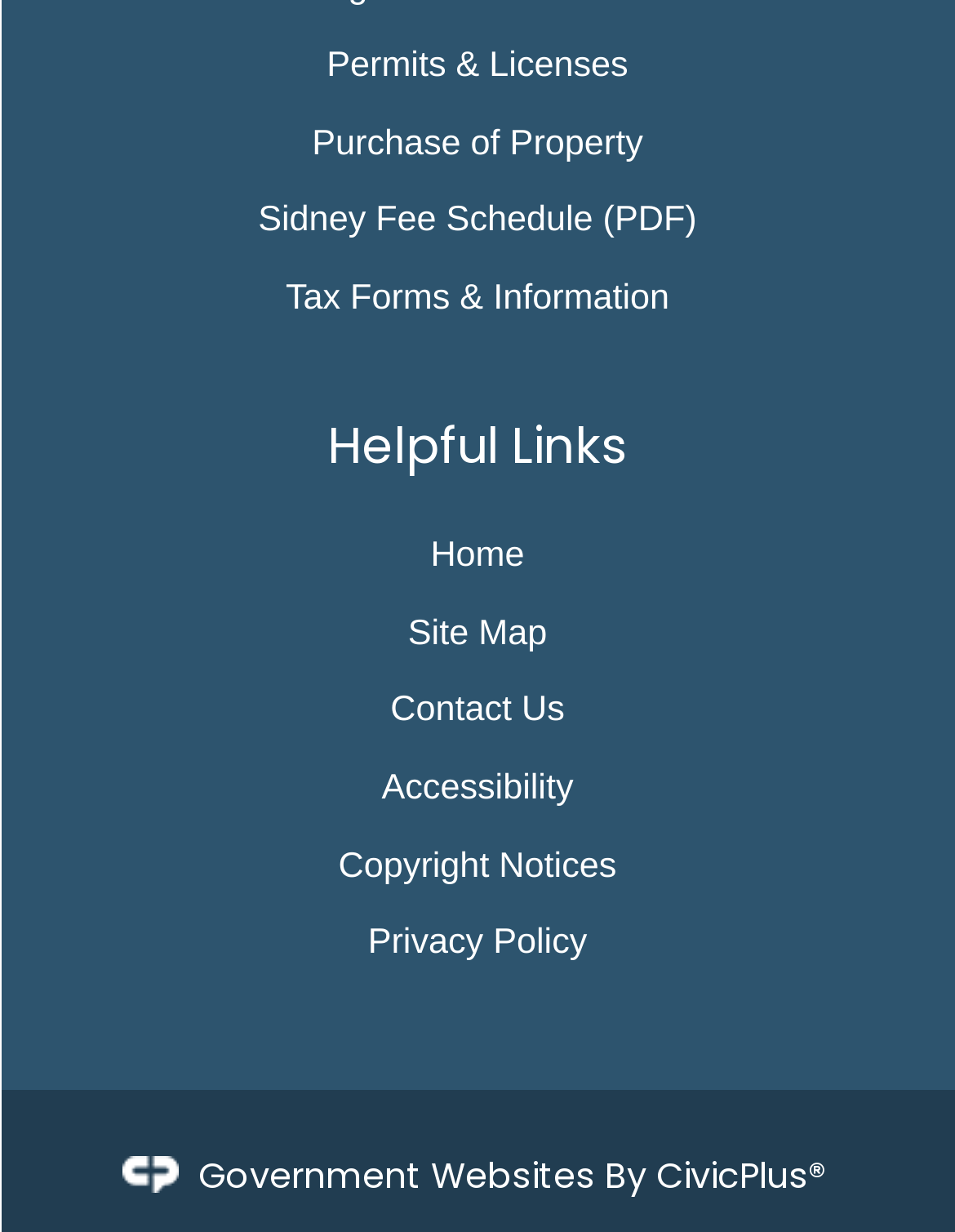What is the last link on the webpage?
Please answer the question with a single word or phrase, referencing the image.

Privacy Policy